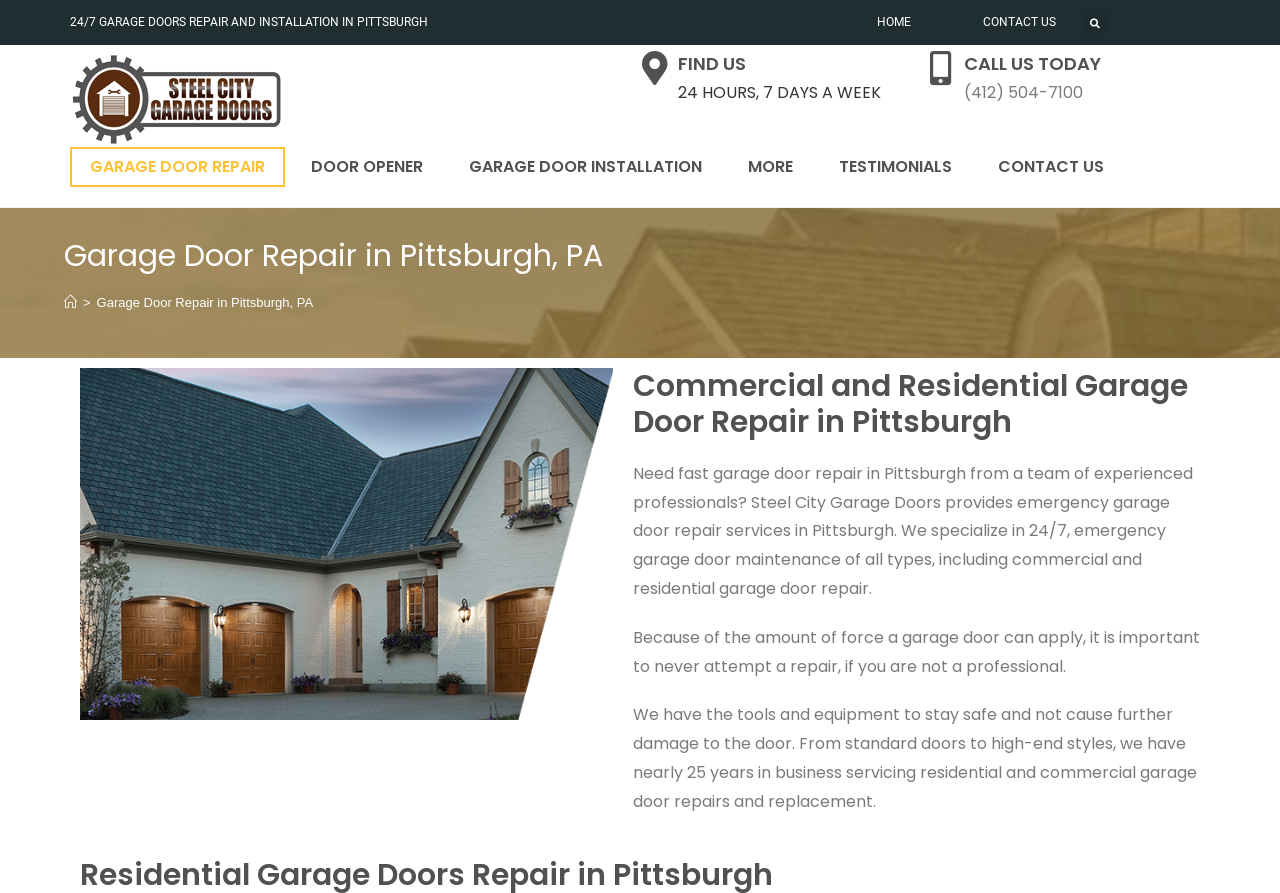Generate an in-depth caption that captures all aspects of the webpage.

The webpage is about Steel City Garage Doors, a company that provides garage door repair services in Pittsburgh. At the top of the page, there is a logo of the company, accompanied by a navigation menu with links to "HOME", "CONTACT US", and a search bar. Below the navigation menu, there are several links to different services, including "GARAGE DOOR REPAIR", "DOOR OPENER", "GARAGE DOOR INSTALLATION", and "MORE".

The main content of the page is divided into sections. The first section has a heading "Garage Door Repair in Pittsburgh, PA" and a brief description of the company's services. Below this section, there is an image related to garage door repair, followed by a heading "Commercial and Residential Garage Door Repair in Pittsburgh". The text below this heading explains the importance of seeking professional help for garage door repairs and highlights the company's expertise in this area.

The page also has a section dedicated to residential garage door repairs in Pittsburgh, with a heading "Residential Garage Doors Repair in Pittsburgh" at the bottom of the page. Throughout the page, there are several calls-to-action, including "24/7 GARAGE DOORS REPAIR AND INSTALLATION IN PITTSBURGH" and "CALL US TODAY" with a phone number. Additionally, there are links to "FIND US" and "TESTIMONIALS" sections.